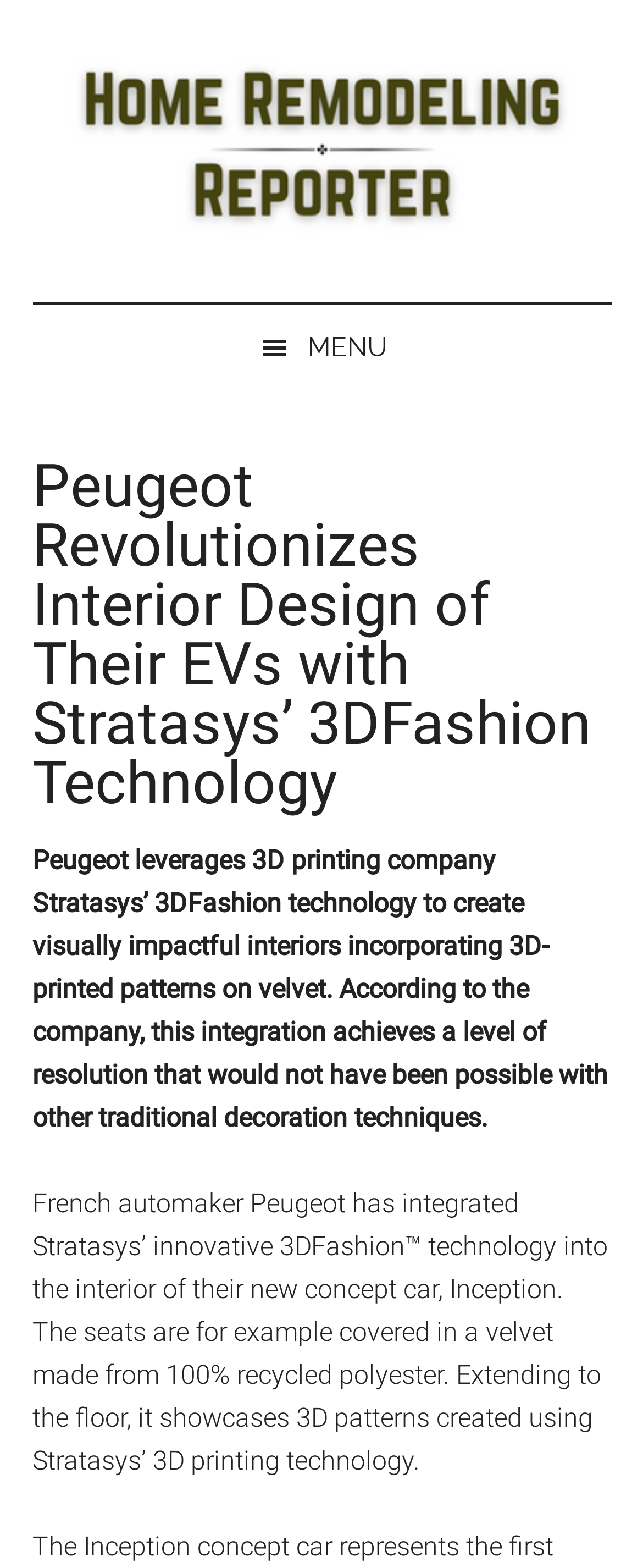Answer the question with a single word or phrase: 
What technology is used to create 3D patterns?

3D printing